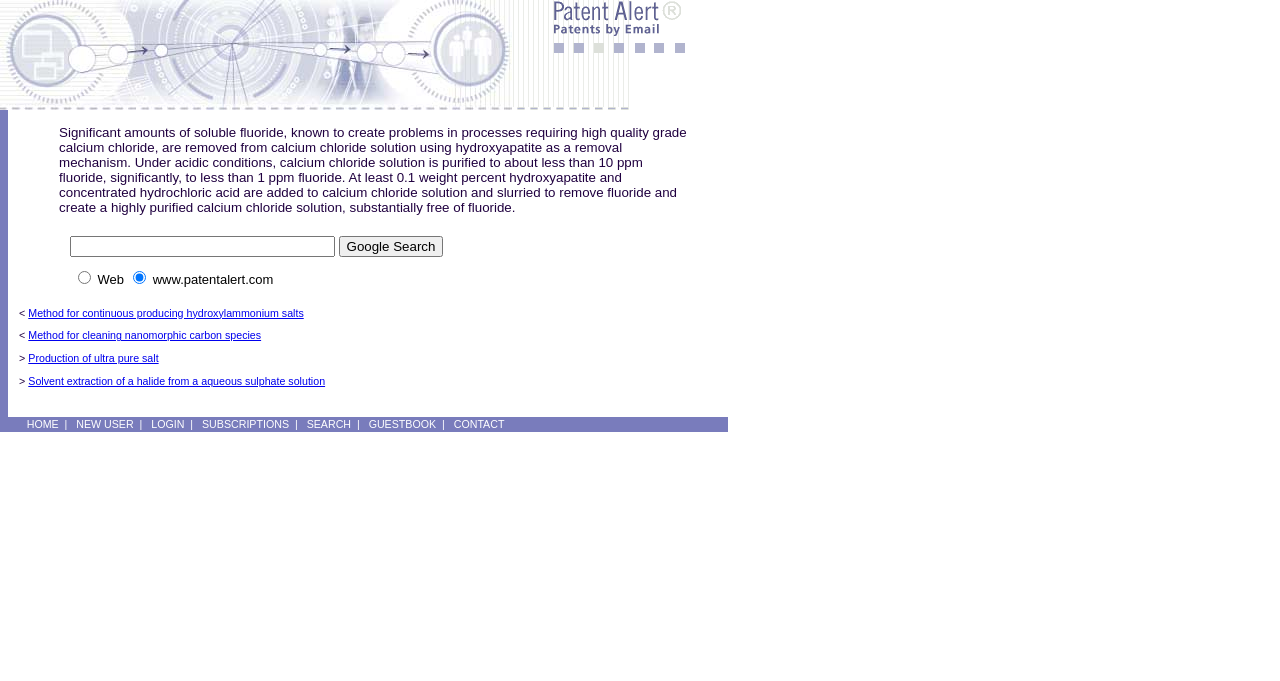What is the purpose of the Google Search textbox?
Give a one-word or short phrase answer based on the image.

To search patents